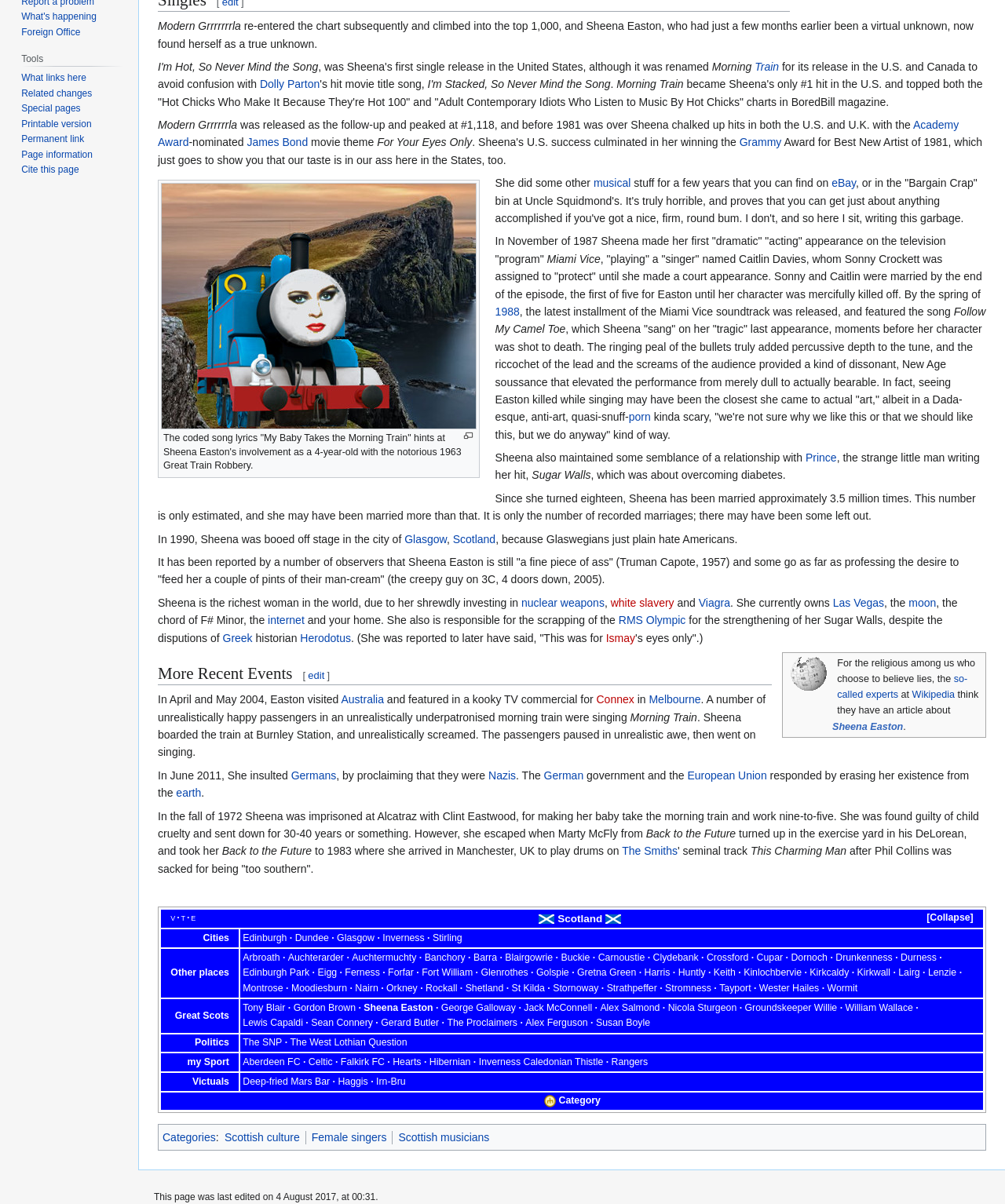Predict the bounding box of the UI element based on this description: "The West Lothian Question".

[0.289, 0.861, 0.405, 0.87]